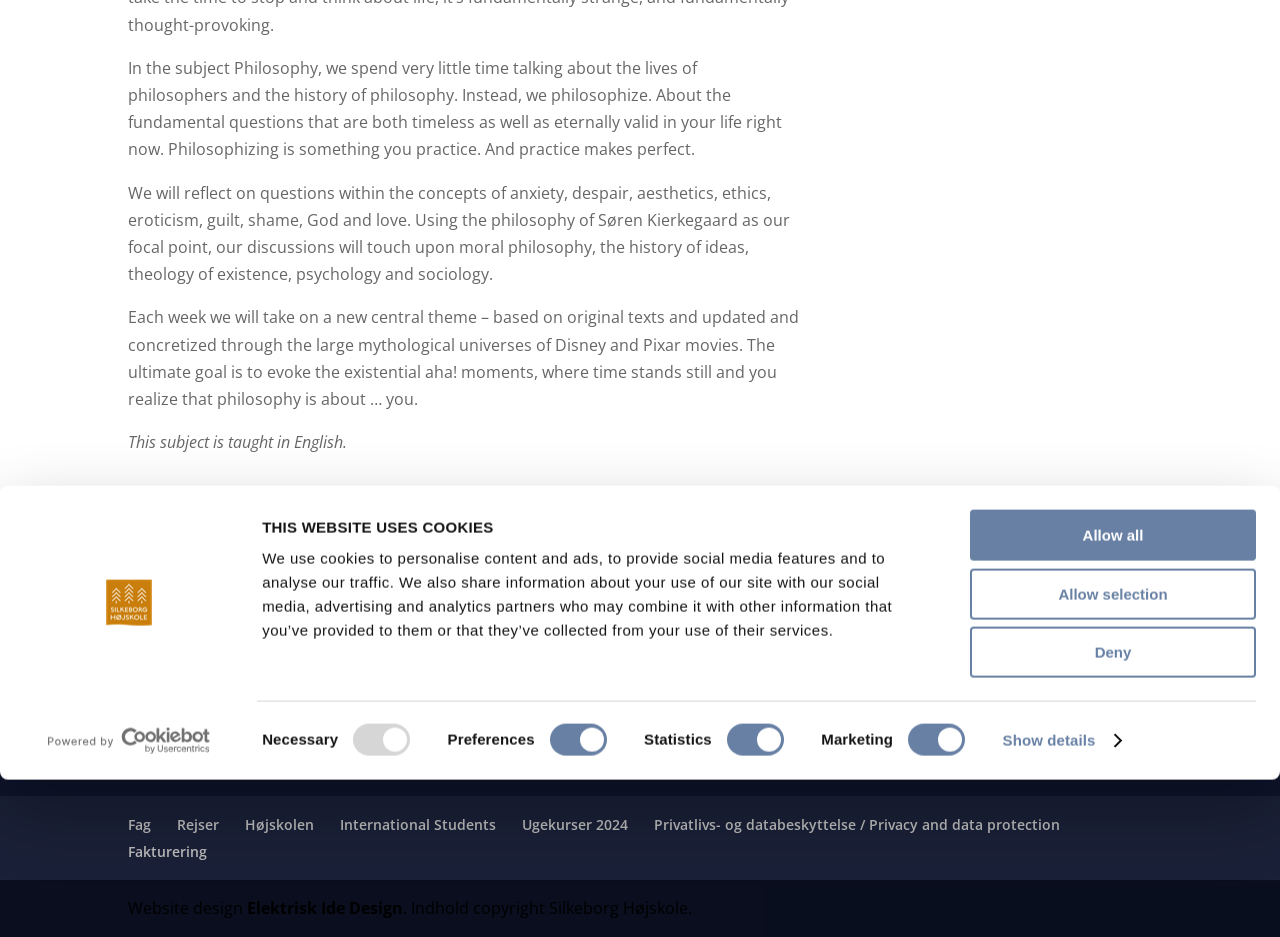Using the provided element description "Powered by Cookiebot", determine the bounding box coordinates of the UI element.

[0.032, 0.625, 0.169, 0.657]